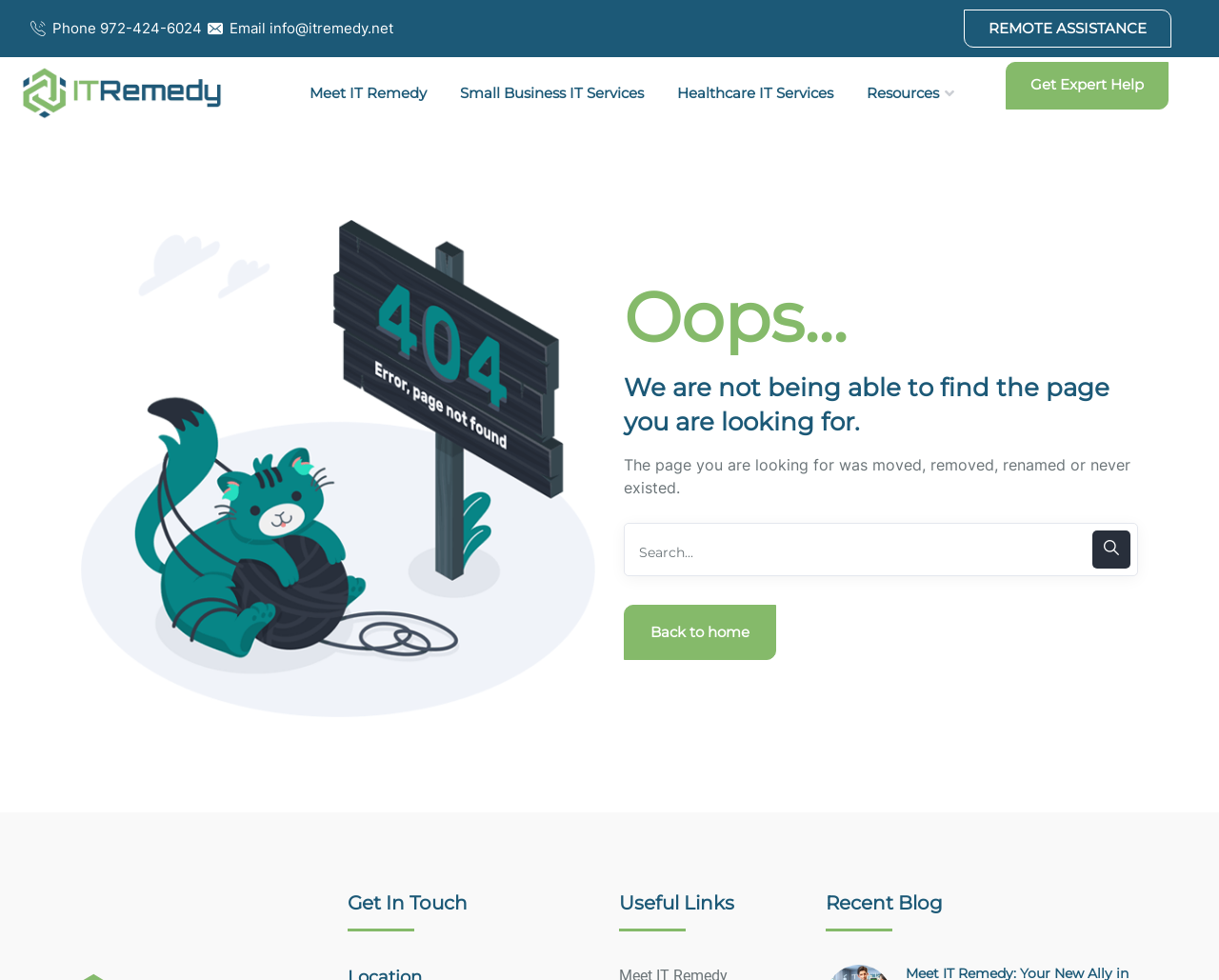Please provide a comprehensive answer to the question based on the screenshot: What is the alternative action suggested on the page?

I found the alternative action by looking at the link element with the text 'Back to home' which is located below the error message, suggesting that the user can go back to the home page if the current page was not found.